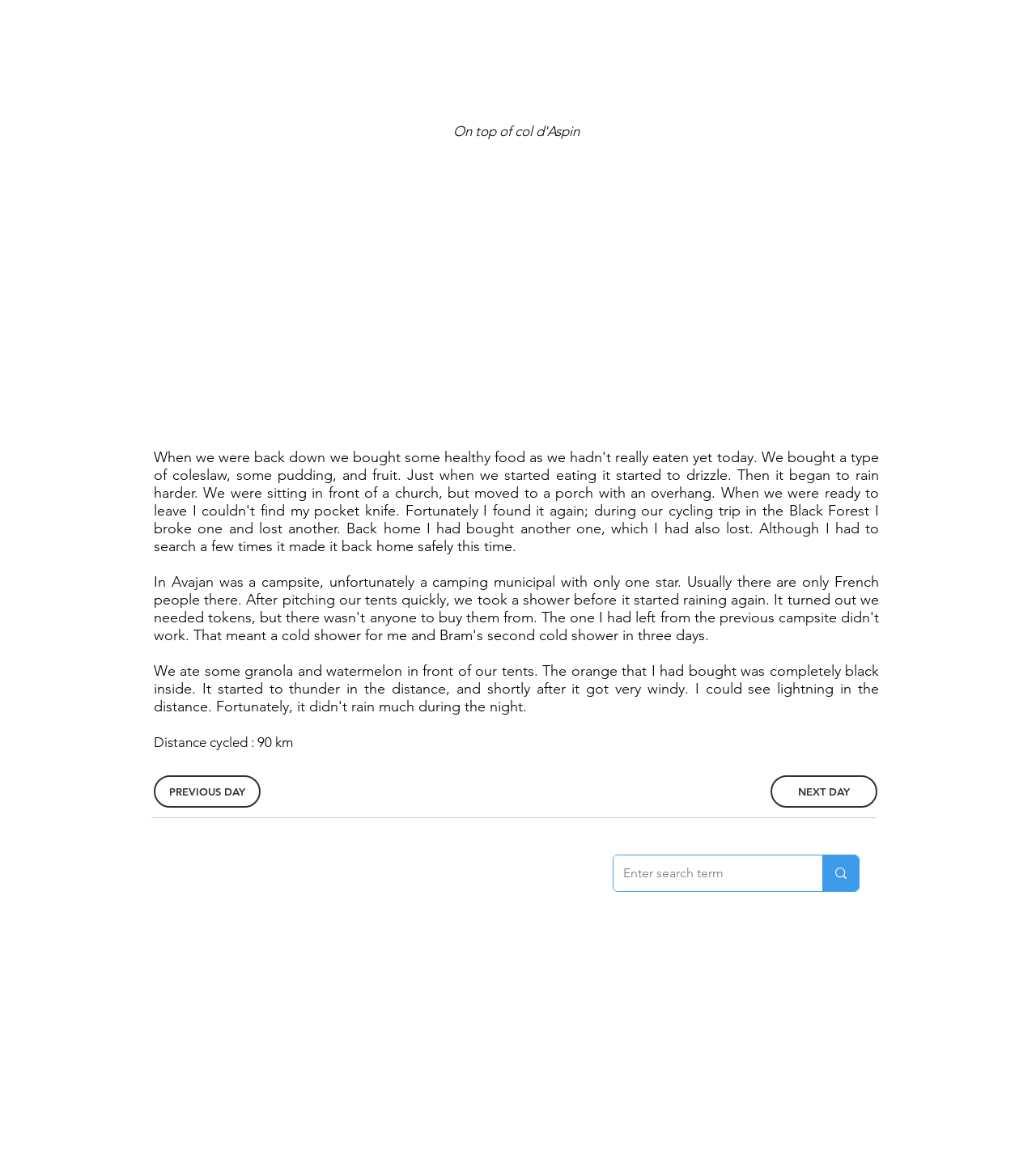Where is the search box located?
Answer the question with a single word or phrase by looking at the picture.

bottom right